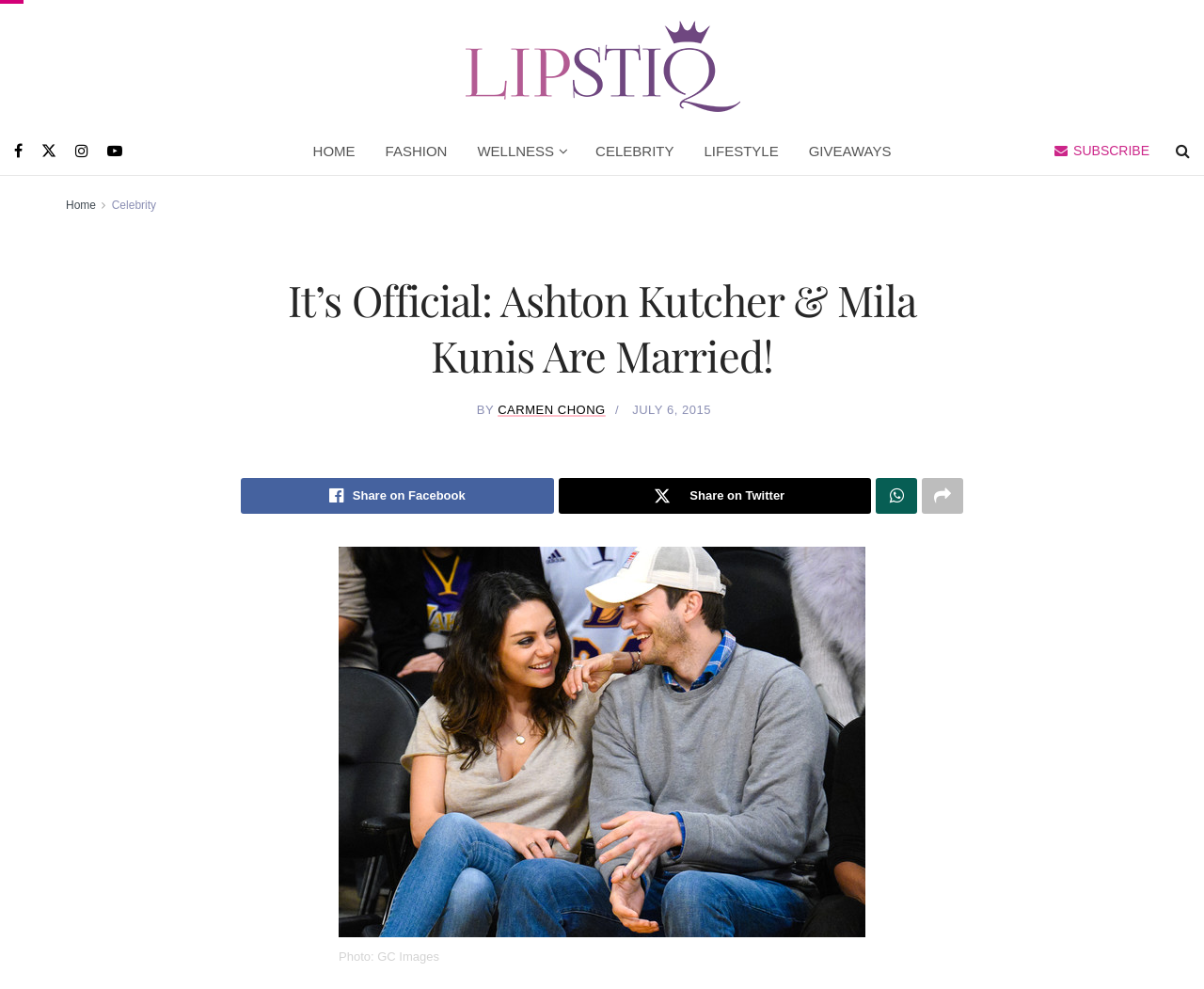Pinpoint the bounding box coordinates of the area that should be clicked to complete the following instruction: "Click on the LIPSTIQ logo". The coordinates must be given as four float numbers between 0 and 1, i.e., [left, top, right, bottom].

[0.385, 0.002, 0.615, 0.121]